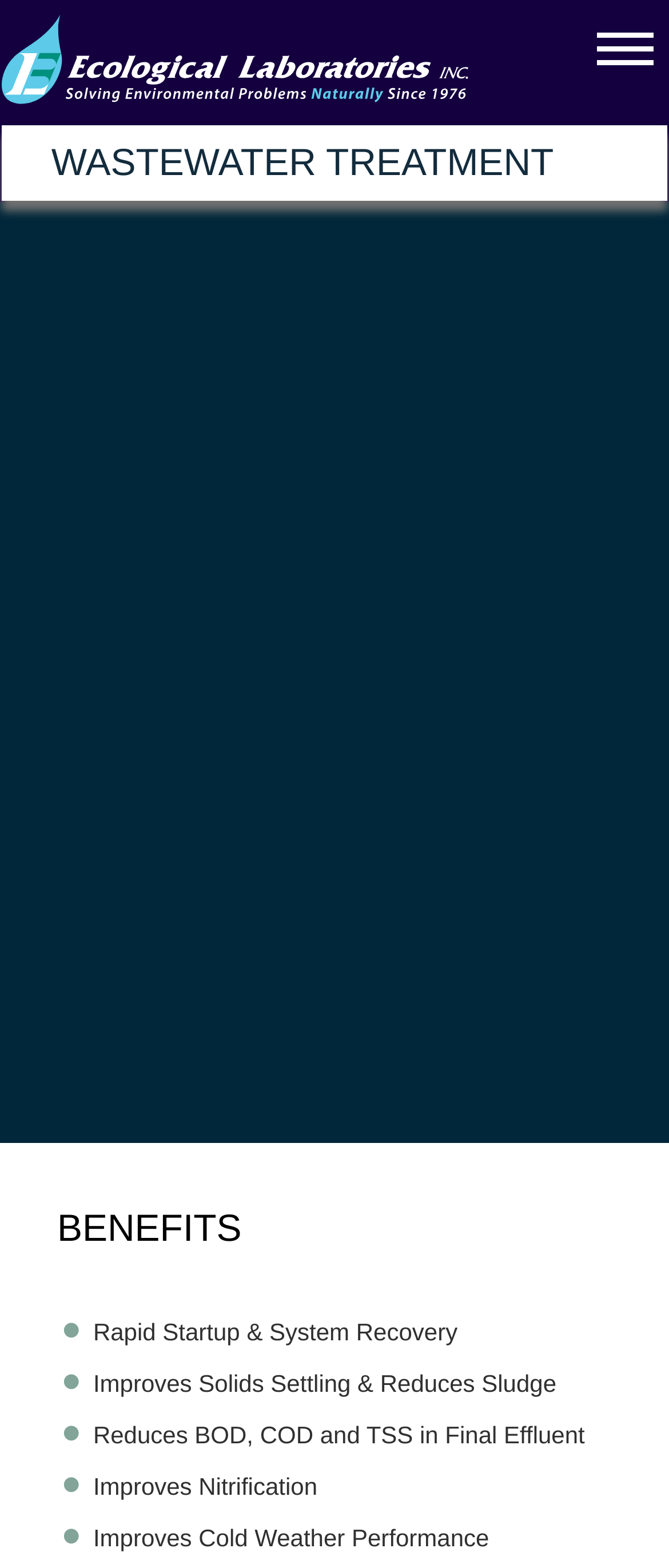Locate the bounding box for the described UI element: "alt="Ecological Laboratories"". Ensure the coordinates are four float numbers between 0 and 1, formatted as [left, top, right, bottom].

[0.003, 0.028, 0.699, 0.045]